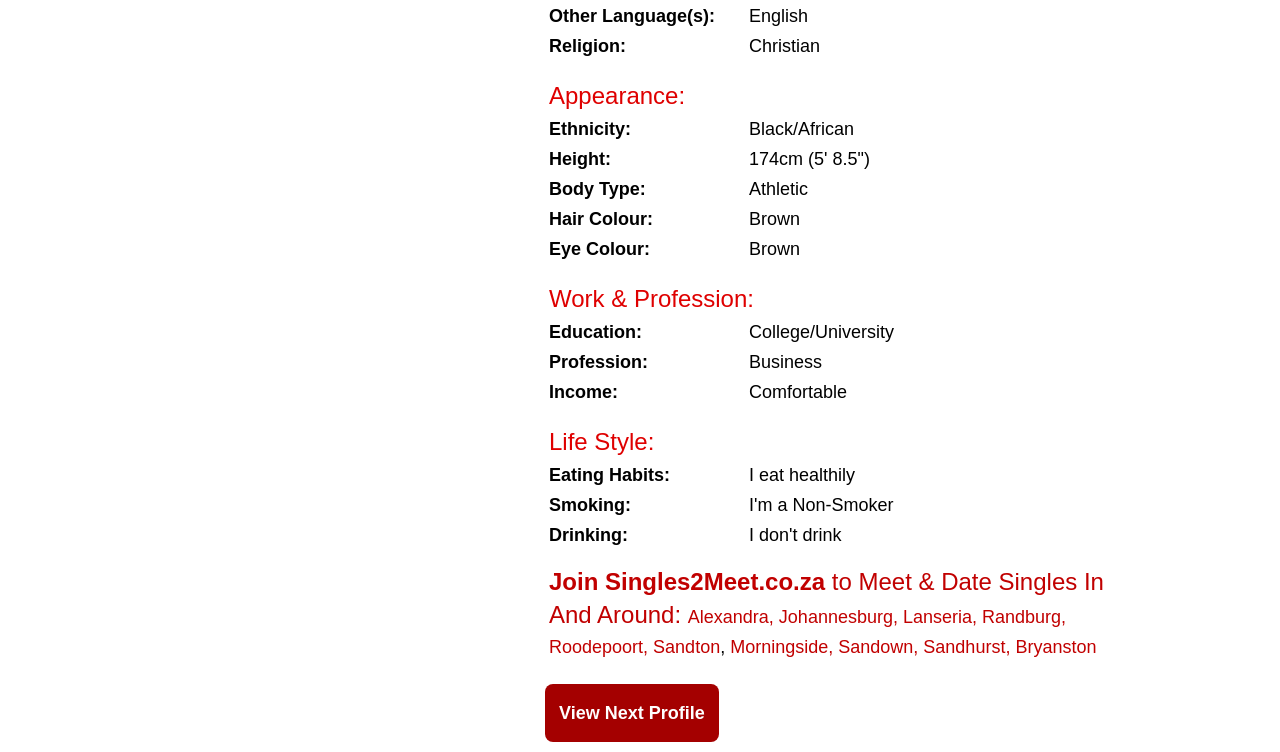Respond with a single word or phrase to the following question: What is the link to view the next profile?

View Next Profile